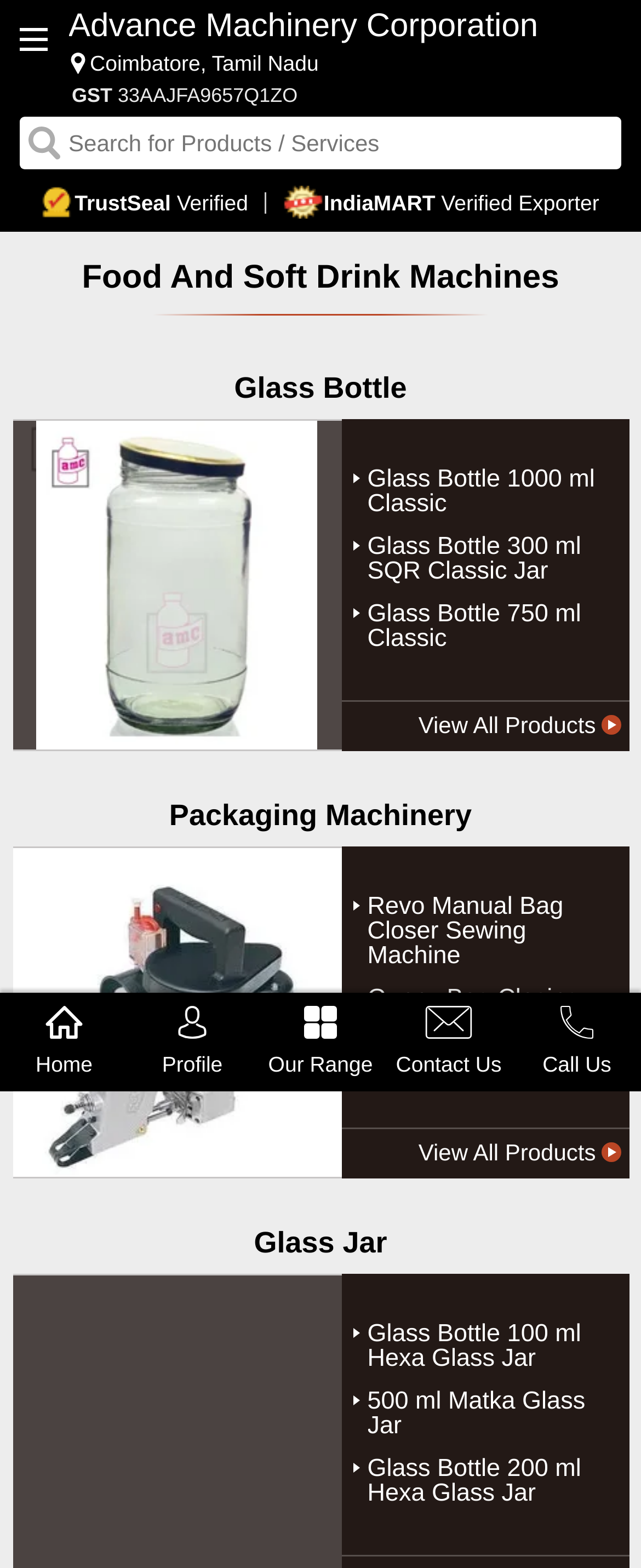Find the bounding box coordinates of the element you need to click on to perform this action: 'Call the company'. The coordinates should be represented by four float values between 0 and 1, in the format [left, top, right, bottom].

[0.083, 0.65, 0.481, 0.691]